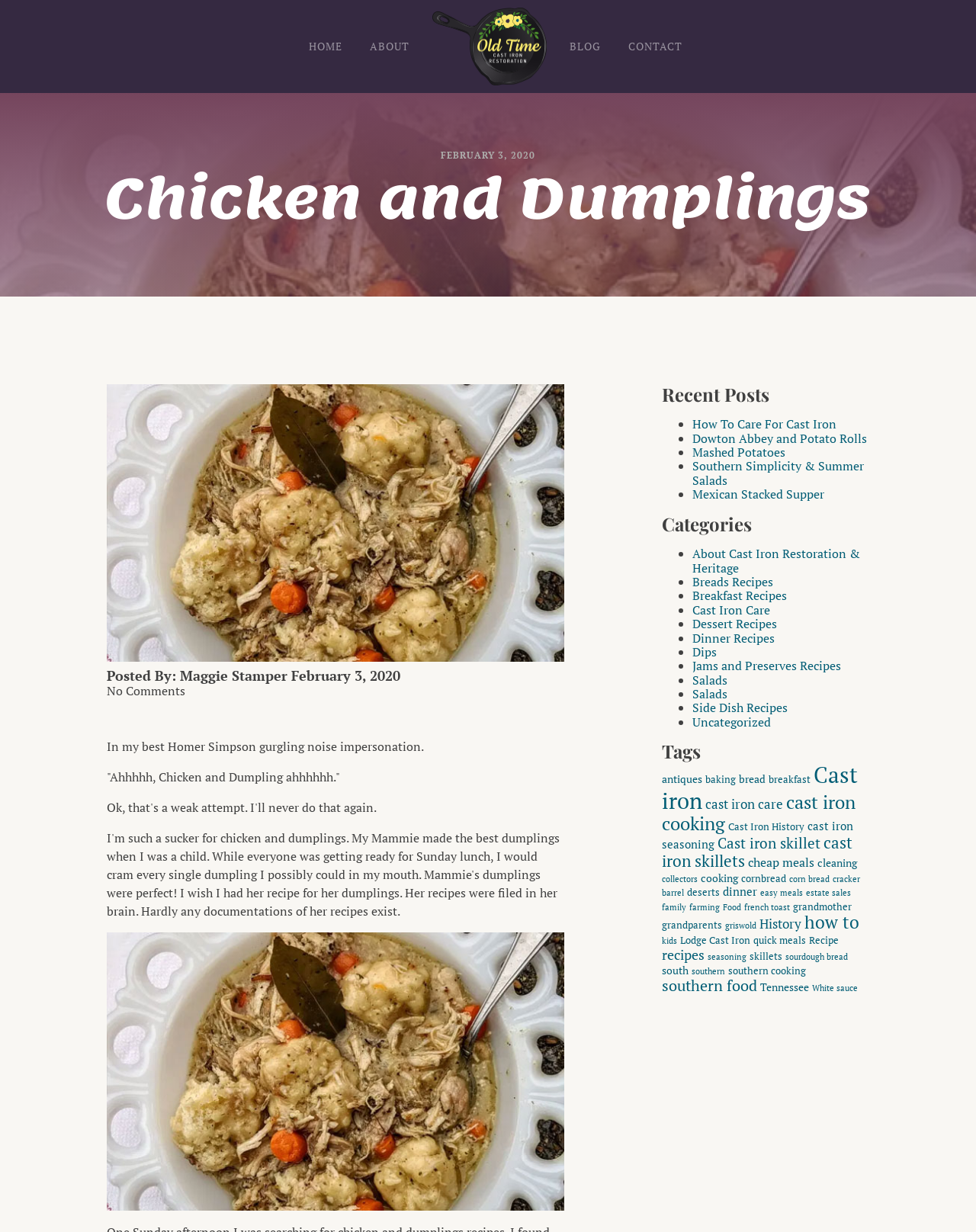Give a one-word or one-phrase response to the question:
How many items are in the 'Cast iron' tag?

46 items